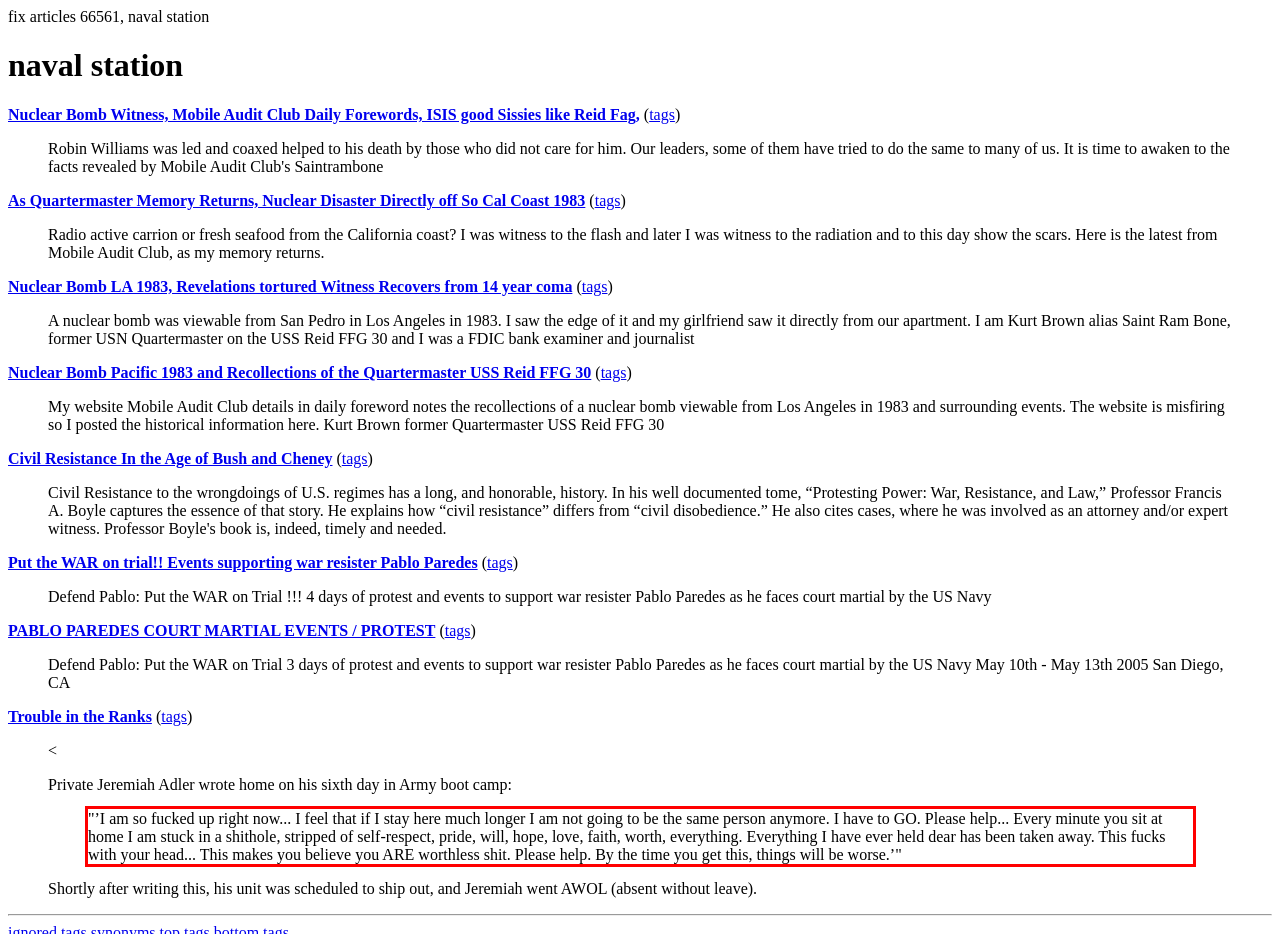From the provided screenshot, extract the text content that is enclosed within the red bounding box.

"’I am so fucked up right now... I feel that if I stay here much longer I am not going to be the same person anymore. I have to GO. Please help... Every minute you sit at home I am stuck in a shithole, stripped of self-respect, pride, will, hope, love, faith, worth, everything. Everything I have ever held dear has been taken away. This fucks with your head... This makes you believe you ARE worthless shit. Please help. By the time you get this, things will be worse.’"